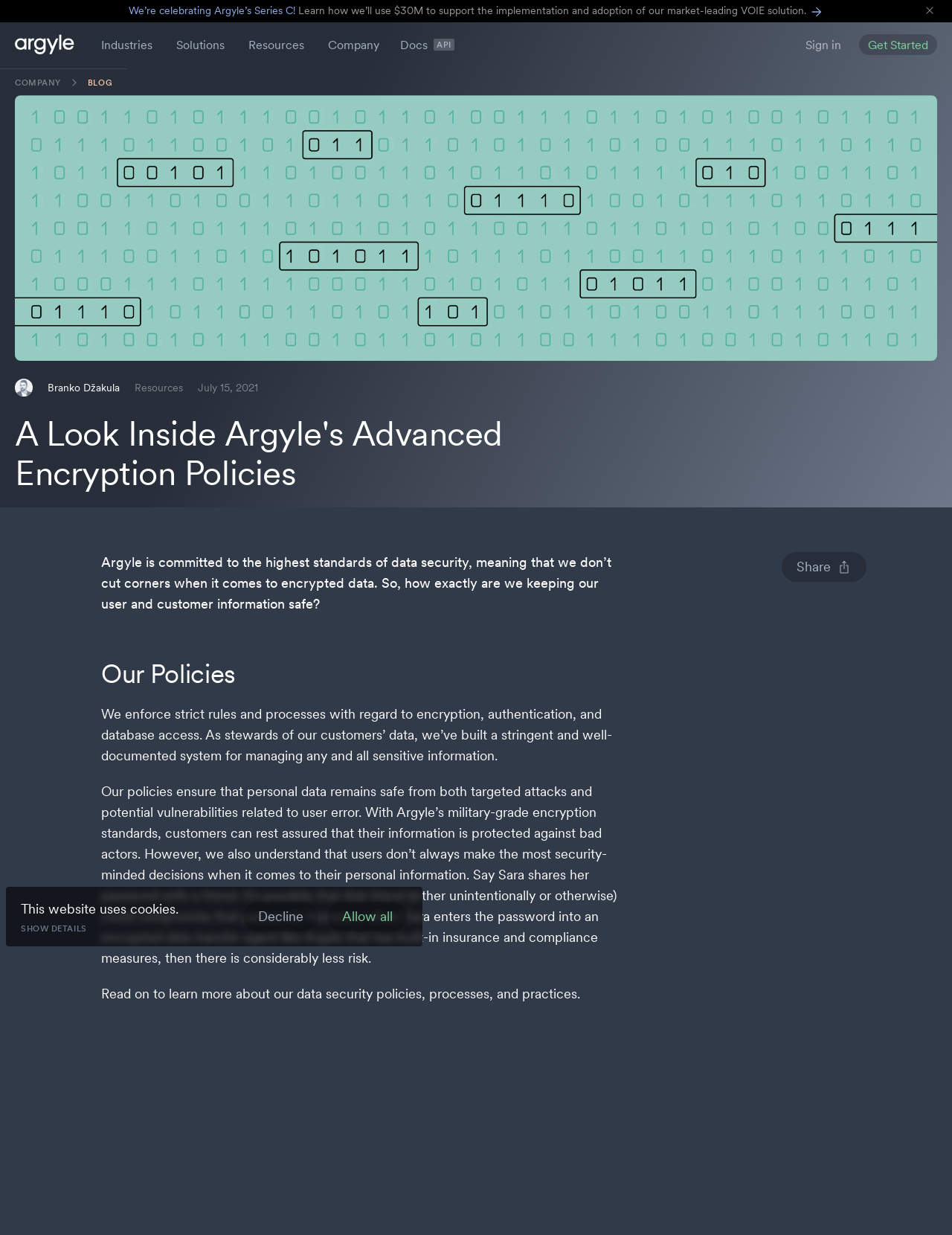Provide a short answer to the following question with just one word or phrase: What is the purpose of the button with the text 'Decline'?

To decline cookies